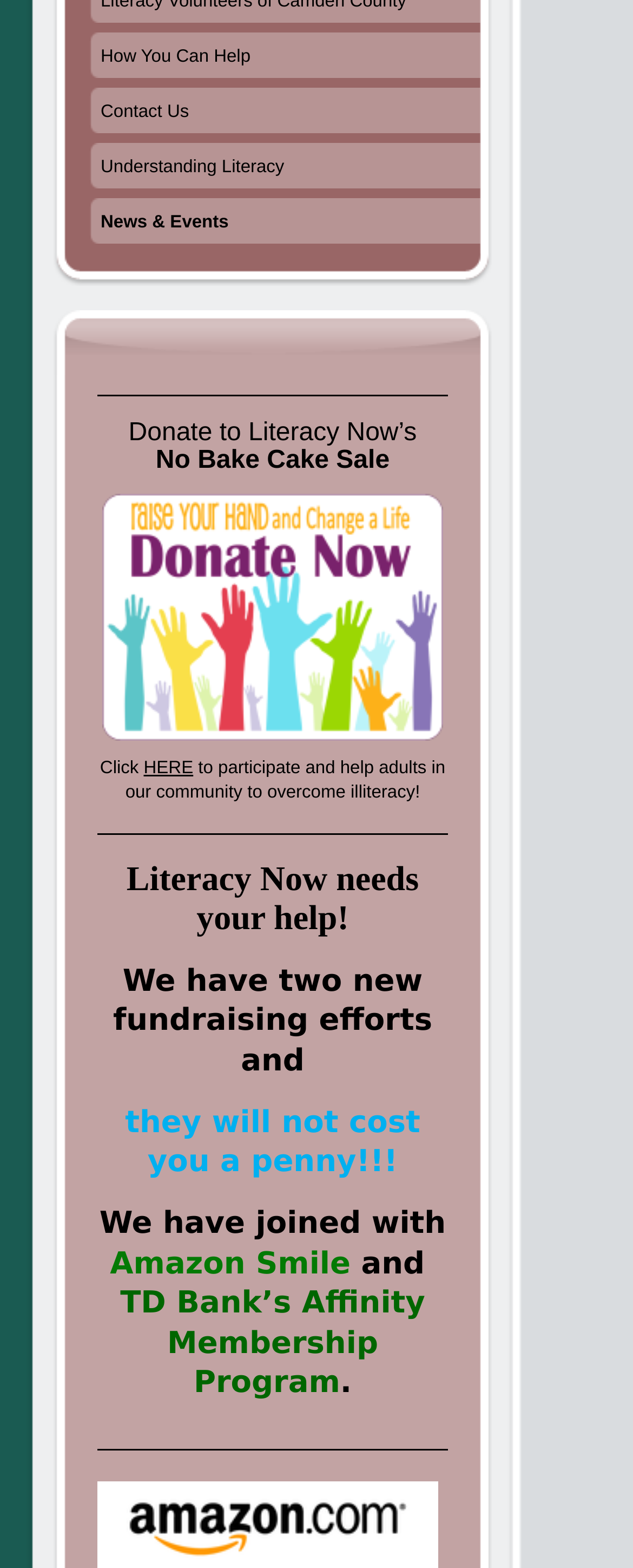Using the element description provided, determine the bounding box coordinates in the format (top-left x, top-left y, bottom-right x, bottom-right y). Ensure that all values are floating point numbers between 0 and 1. Element description: HERE

[0.227, 0.484, 0.305, 0.496]